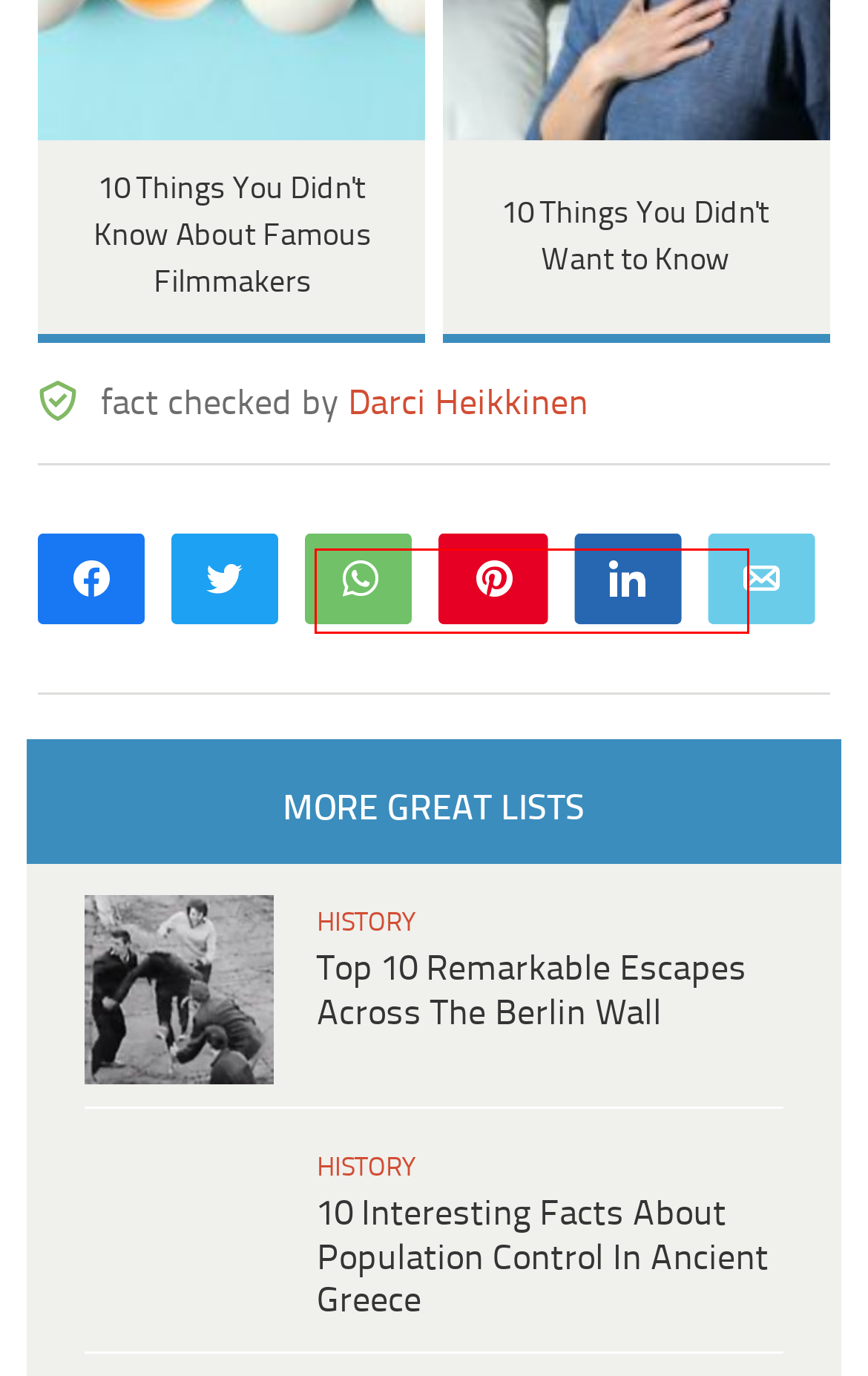Look at the given screenshot of a webpage with a red rectangle bounding box around a UI element. Pick the description that best matches the new webpage after clicking the element highlighted. The descriptions are:
A. Addressing the Harmful Legacy of Agent Orange in Vietnam | United States Institute of Peace
B. 10 Often Forgotten Battles That Helped Shape the Modern World - Listverse
C. Which Countries Were Involved in the Vietnam War? | HISTORY
D. 10 Poignant Photographs From Humanity's Lowest Moments - Listverse
E. 10 Surprisingly Humble Lives Of The Last Heirs To Great Empires - Listverse
F. Top 10 Remarkable Escapes Across The Berlin Wall - Listverse
G. 10 Extremely Dramatic Mutinies From History - Listverse
H. 10 Interesting Facts About Population Control In Ancient Greece - Listverse

F